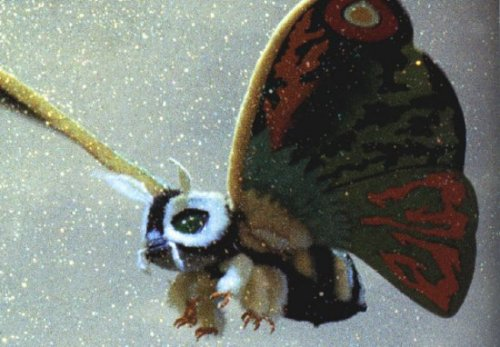What is Mosura often linked to?
Please answer the question with as much detail and depth as you can.

As mentioned in the caption, Mosura is often linked to her allies like Gojira (Godzilla) and Rodan, showcasing her connection to other beloved kaiju from the Toho film series.